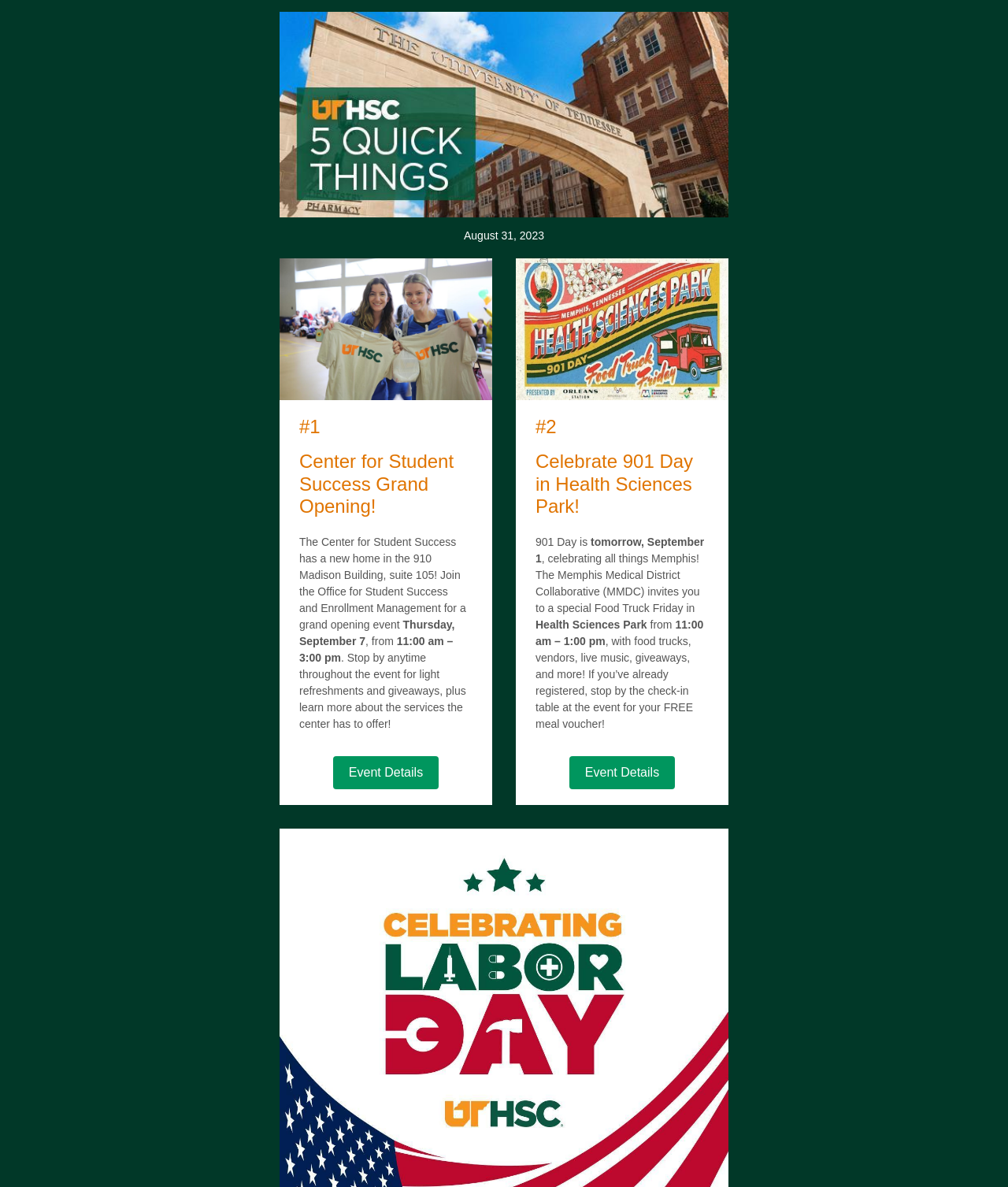From the given element description: "alt="Alternate text" title="Alternate text"", find the bounding box for the UI element. Provide the coordinates as four float numbers between 0 and 1, in the order [left, top, right, bottom].

[0.277, 0.01, 0.723, 0.183]